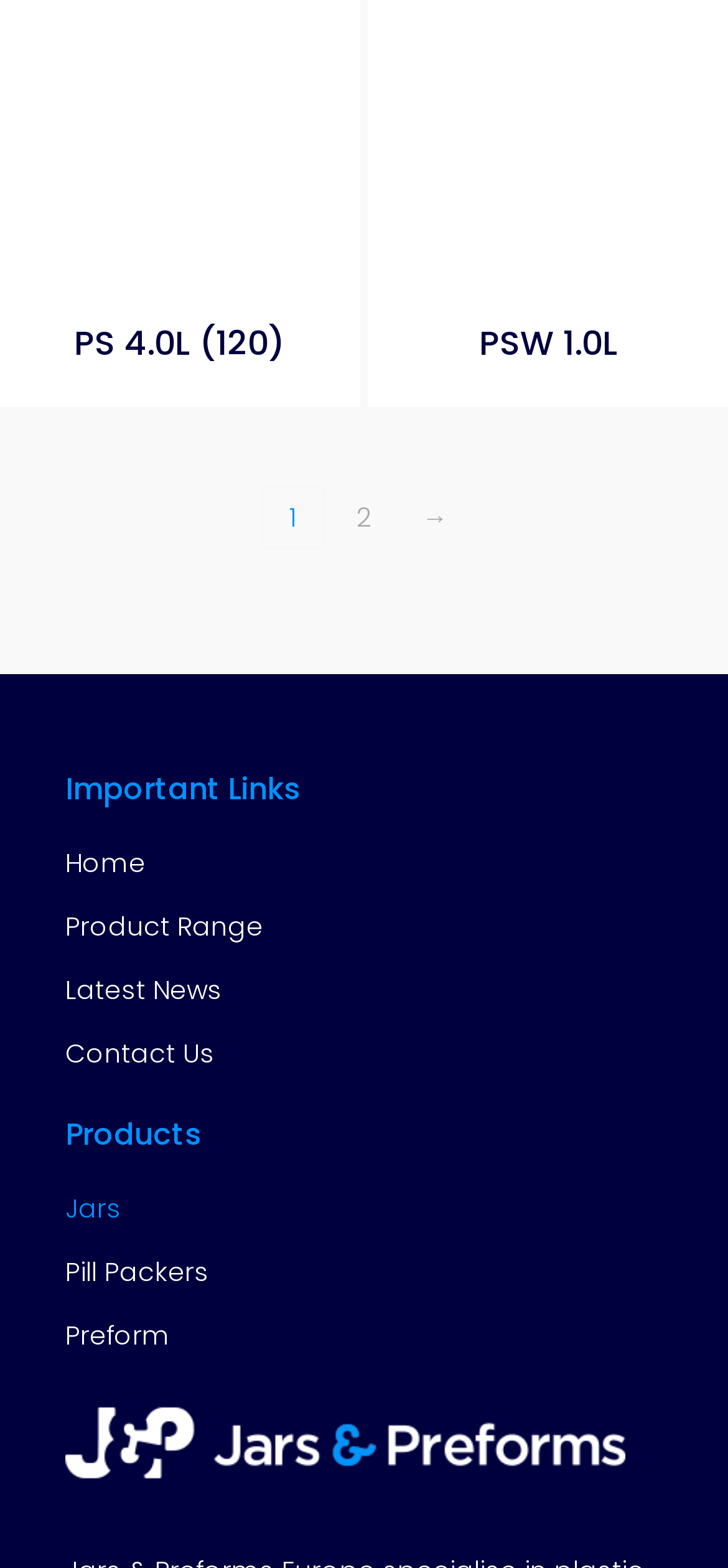How many navigation links are there at the top?
Please provide a detailed answer to the question.

I counted the number of links at the top of the page, which are '2' and '→'. Therefore, there are 2 navigation links at the top.